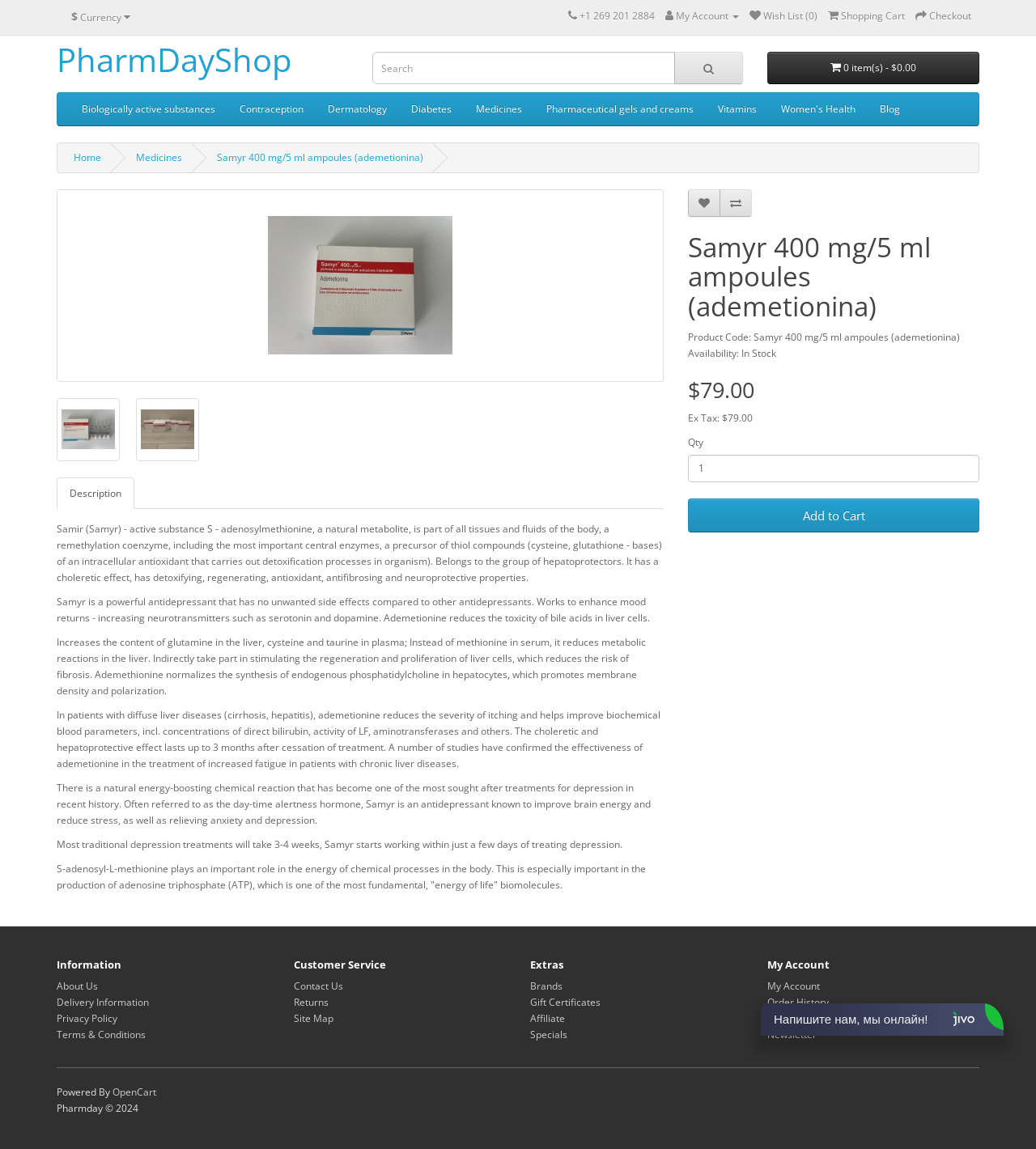What is the function of the 'Add to Cart' button?
Answer briefly with a single word or phrase based on the image.

Adds product to cart